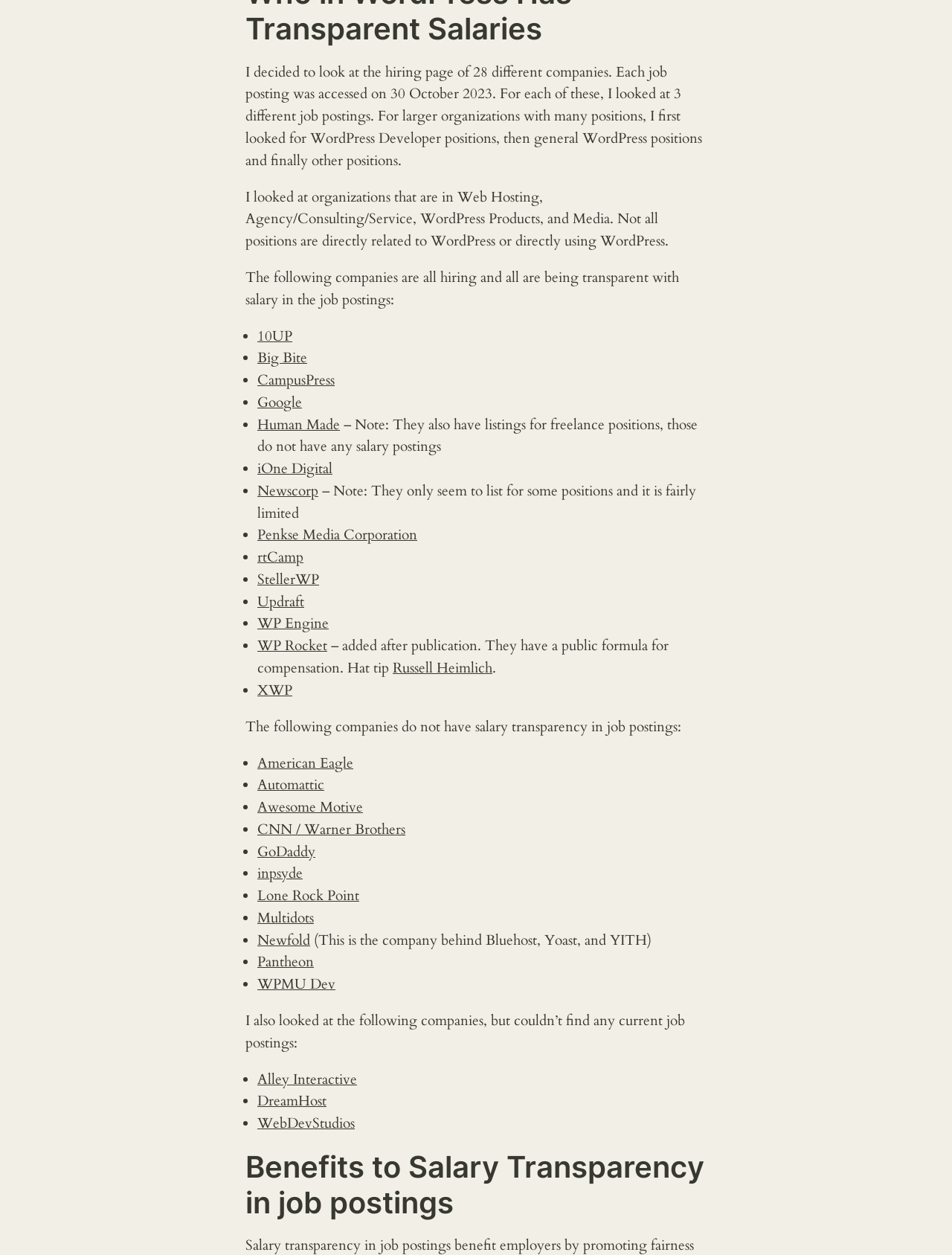Answer the following inquiry with a single word or phrase:
How many companies were looked at in total?

28